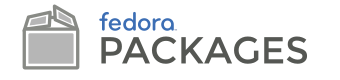Describe every detail you can see in the image.

The image displays the logo for "Fedora Packages," featured prominently at the top of a webpage dedicated to Fedora software packages. The design includes a stylized depiction of a package, symbolizing the distribution and management of software within the Fedora ecosystem. The word "Fedora" is rendered in a light blue font, while "PACKAGES" appears in bold, dark gray letters, emphasizing the focus on package management and software availability. This visual serves as a gateway to exploring various software options and resources provided by the Fedora community.